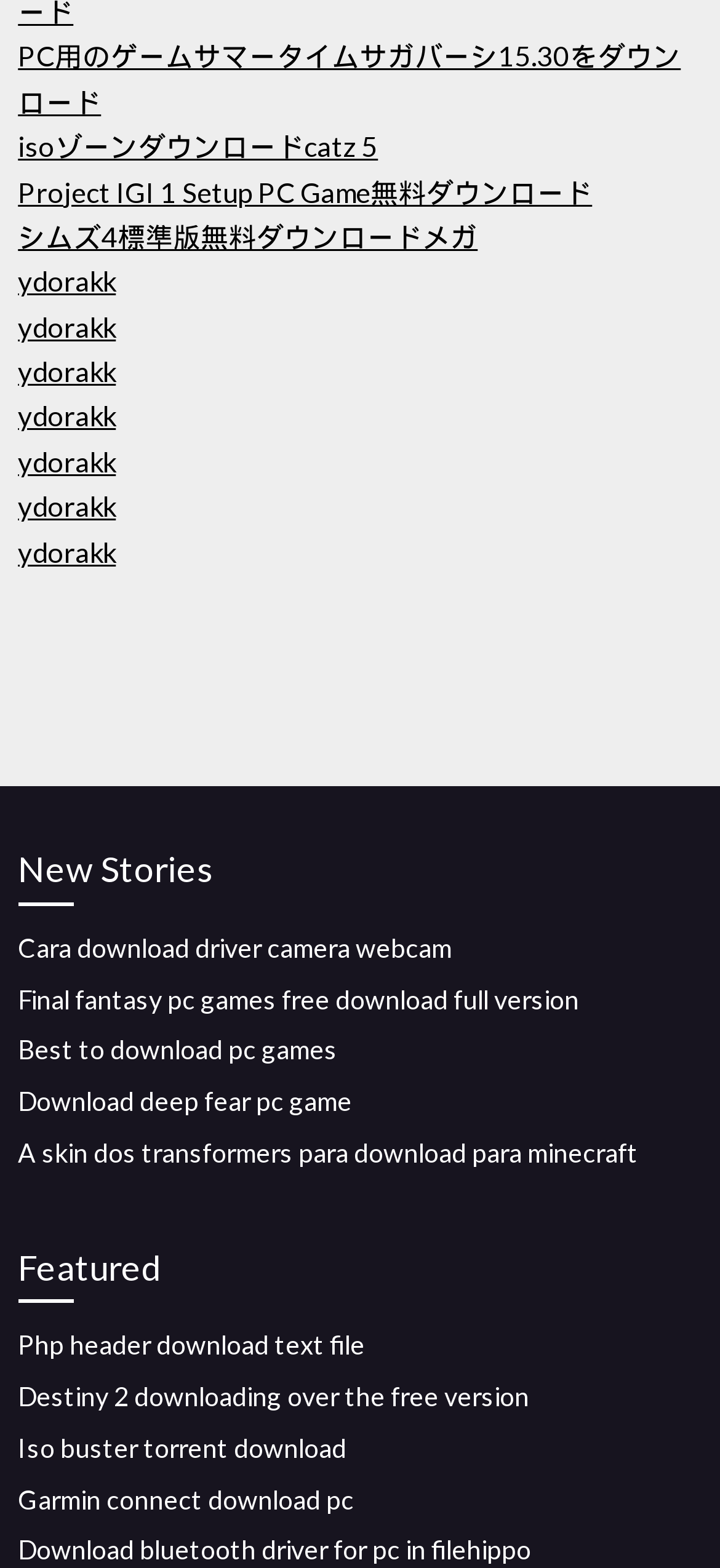Please determine the bounding box coordinates for the element that should be clicked to follow these instructions: "Learn more about the Global Book Bags program".

None